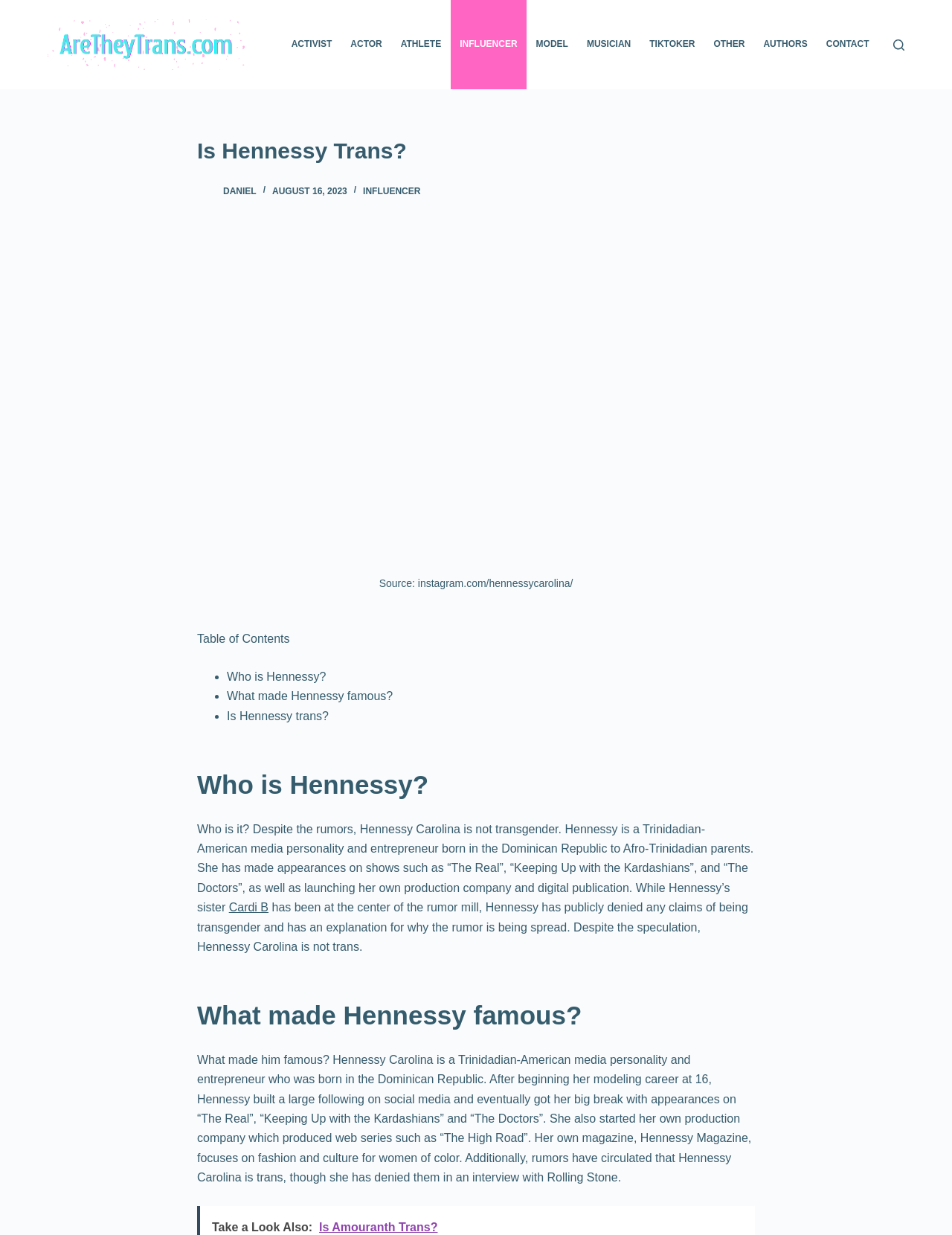Give a detailed explanation of the elements present on the webpage.

This webpage is about Hennessy Carolina, a Trinidadian-American media personality and entrepreneur. At the top left corner, there is a link to skip to the content, followed by a link to the website's homepage, "AreTheyTrans.com", which has an accompanying image. 

To the right of these links, there is a horizontal navigation menu with 10 menu items: ACTIVIST, ACTOR, ATHLETE, INFLUENCER, MODEL, MUSICIAN, TIKTOKER, OTHER, AUTHORS, and CONTACT. 

Below the navigation menu, there is a button to open a search form. 

The main content of the webpage is divided into sections. The first section has a heading "Is Hennessy Trans?" and contains a link to "Daniel" with an accompanying image, a time stamp "AUGUST 16, 2023", and a link to "INFLUENCER". 

Below this section, there is a figure with an image of Hennessy and a caption "Source: instagram.com/hennessycarolina/". 

The next section has a heading "Table of Contents" and lists three links: "Who is Hennessy?", "What made Hennessy famous?", and "Is Hennessy trans?". 

The following sections provide detailed information about Hennessy Carolina. The first section, "Who is Hennessy?", describes Hennessy as a Trinidadian-American media personality and entrepreneur who has made appearances on several TV shows and has launched her own production company and digital publication. 

The second section, "What made Hennessy famous?", explains how Hennessy built a large following on social media and got her big break with appearances on TV shows, and also started her own production company and magazine.